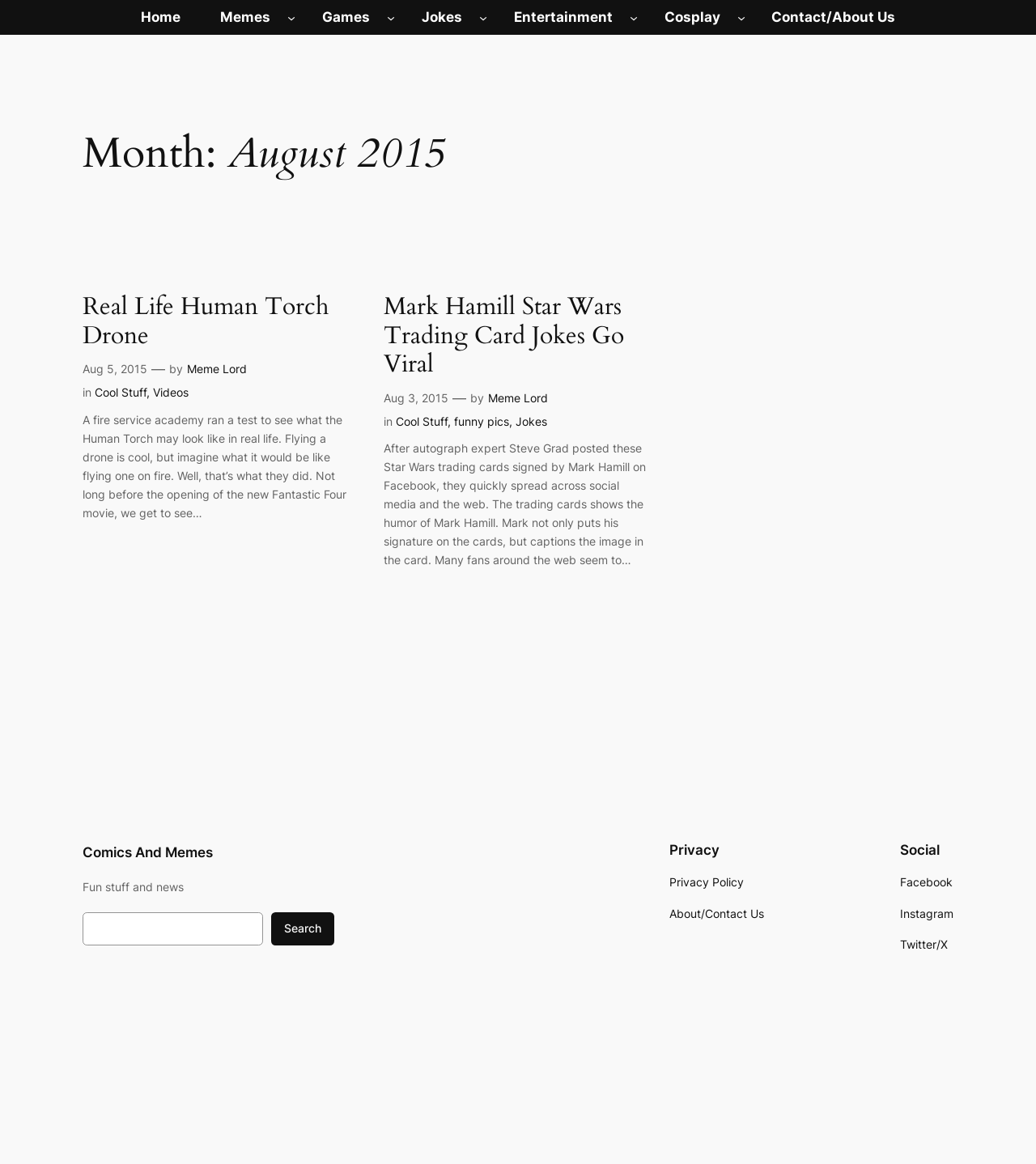Identify the bounding box coordinates for the element that needs to be clicked to fulfill this instruction: "Search for something". Provide the coordinates in the format of four float numbers between 0 and 1: [left, top, right, bottom].

[0.08, 0.783, 0.254, 0.812]